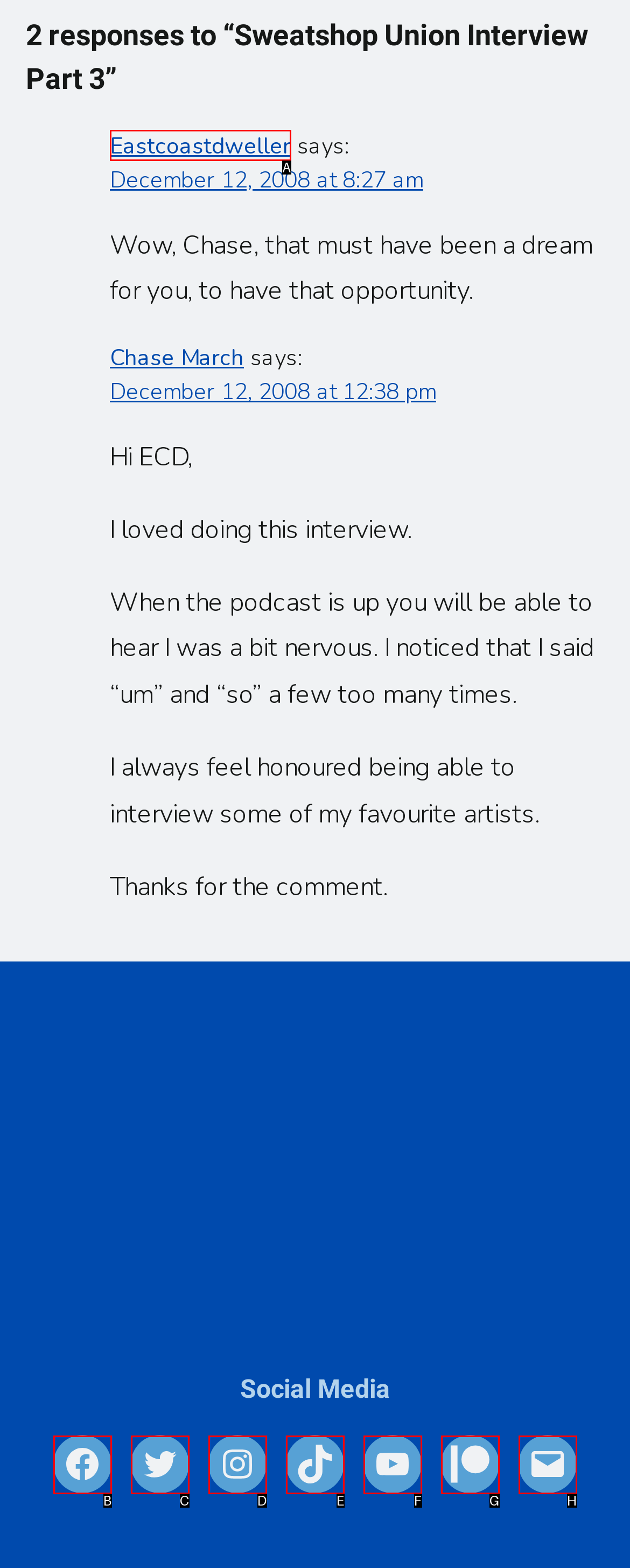Determine which option matches the element description: Accept
Answer using the letter of the correct option.

None